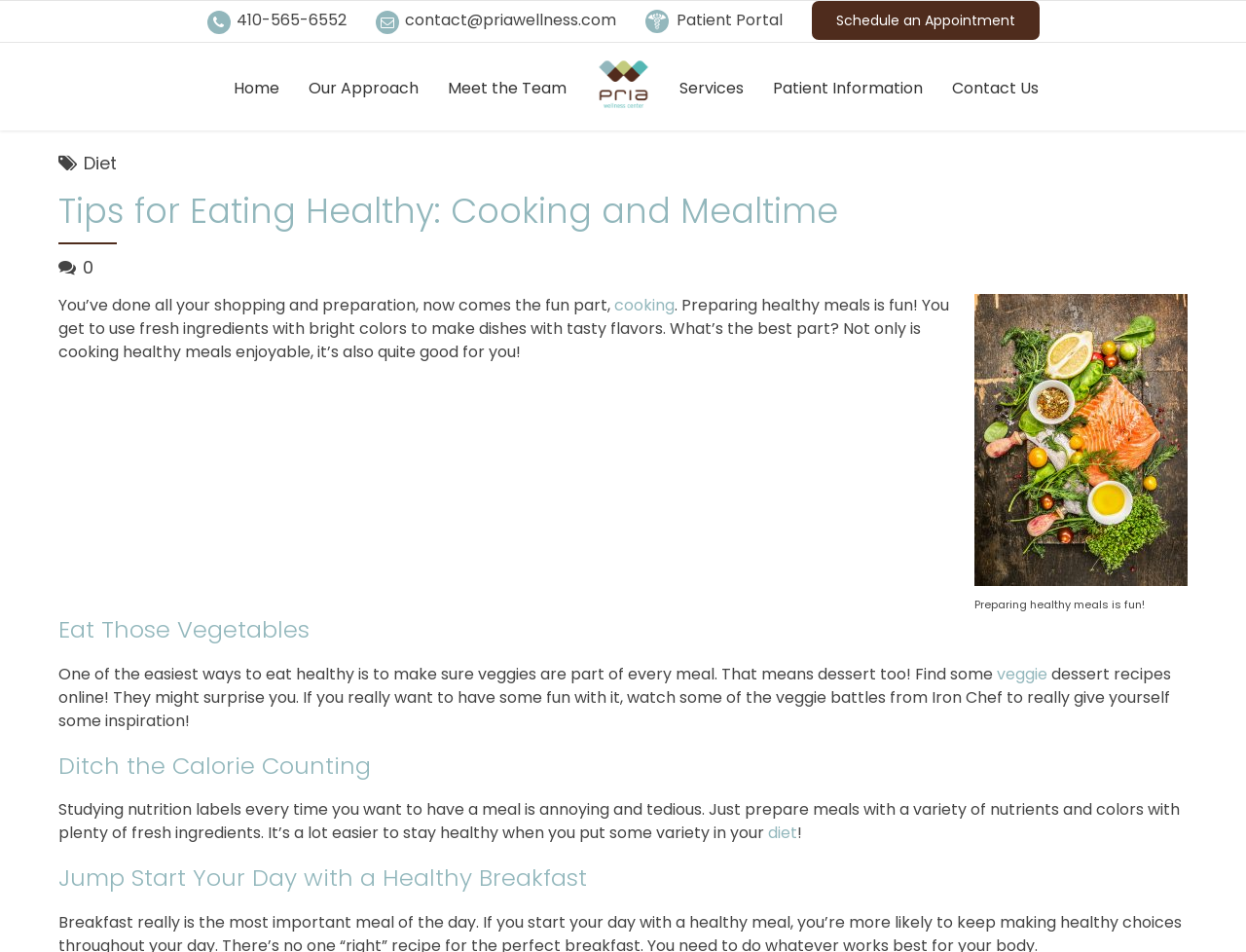Please specify the coordinates of the bounding box for the element that should be clicked to carry out this instruction: "Call the phone number". The coordinates must be four float numbers between 0 and 1, formatted as [left, top, right, bottom].

[0.166, 0.011, 0.278, 0.035]